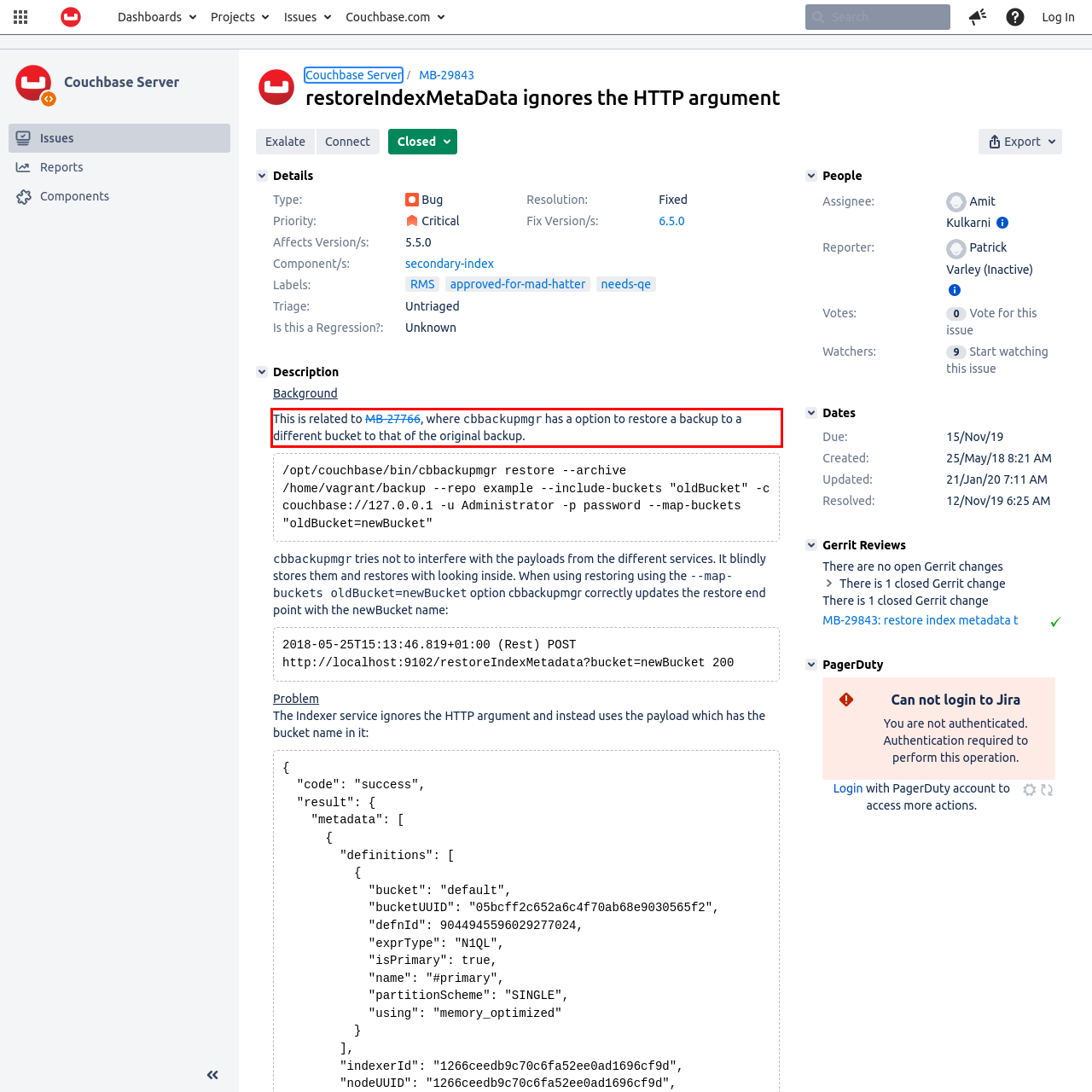By examining the provided screenshot of a webpage, recognize the text within the red bounding box and generate its text content.

This is related to MB-27766, where cbbackupmgr has a option to restore a backup to a different bucket to that of the original backup.